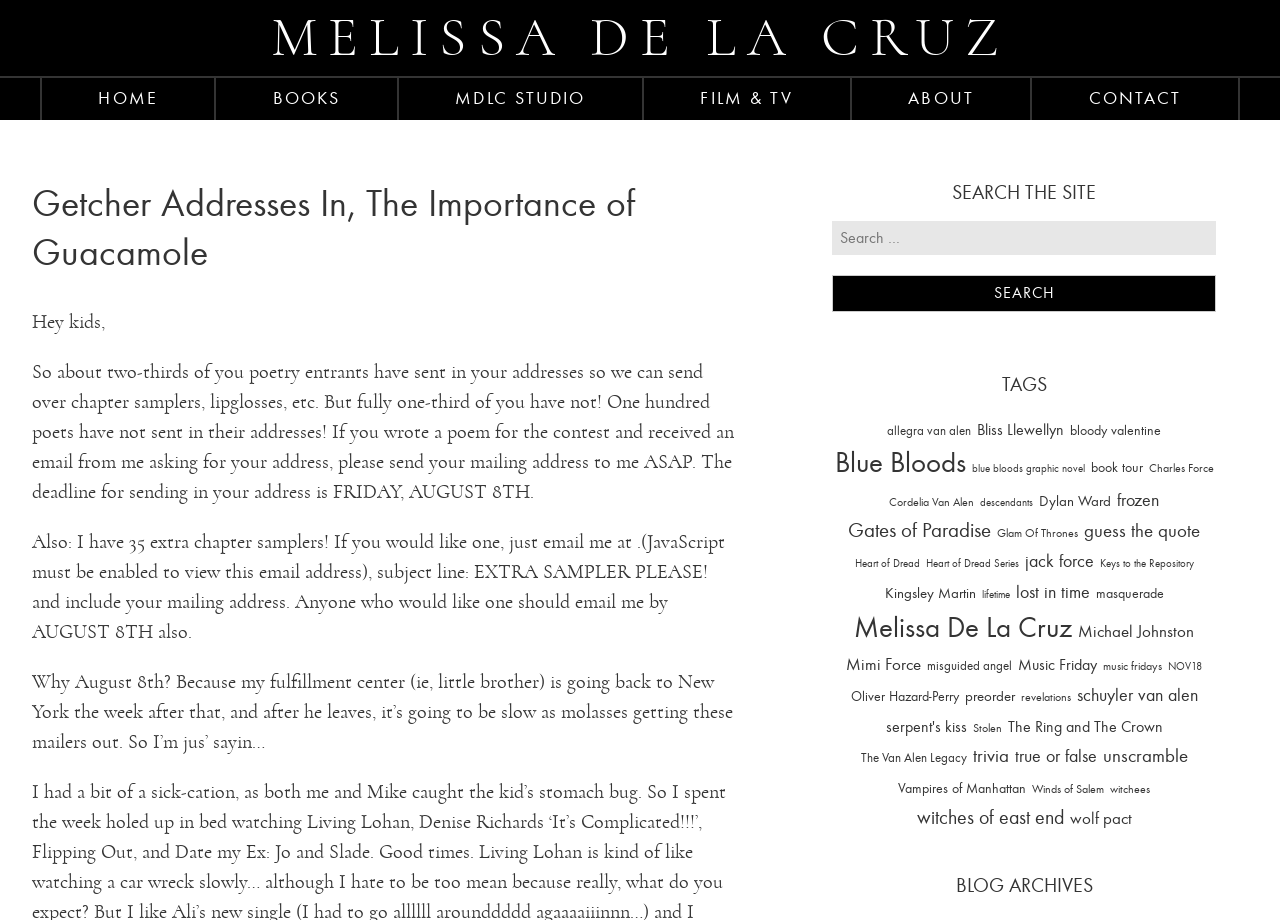What is the deadline for sending addresses?
Provide an in-depth and detailed answer to the question.

The deadline for sending addresses is mentioned in the text 'The deadline for sending in your address is FRIDAY, AUGUST 8TH.' which is a part of the main content of the webpage.